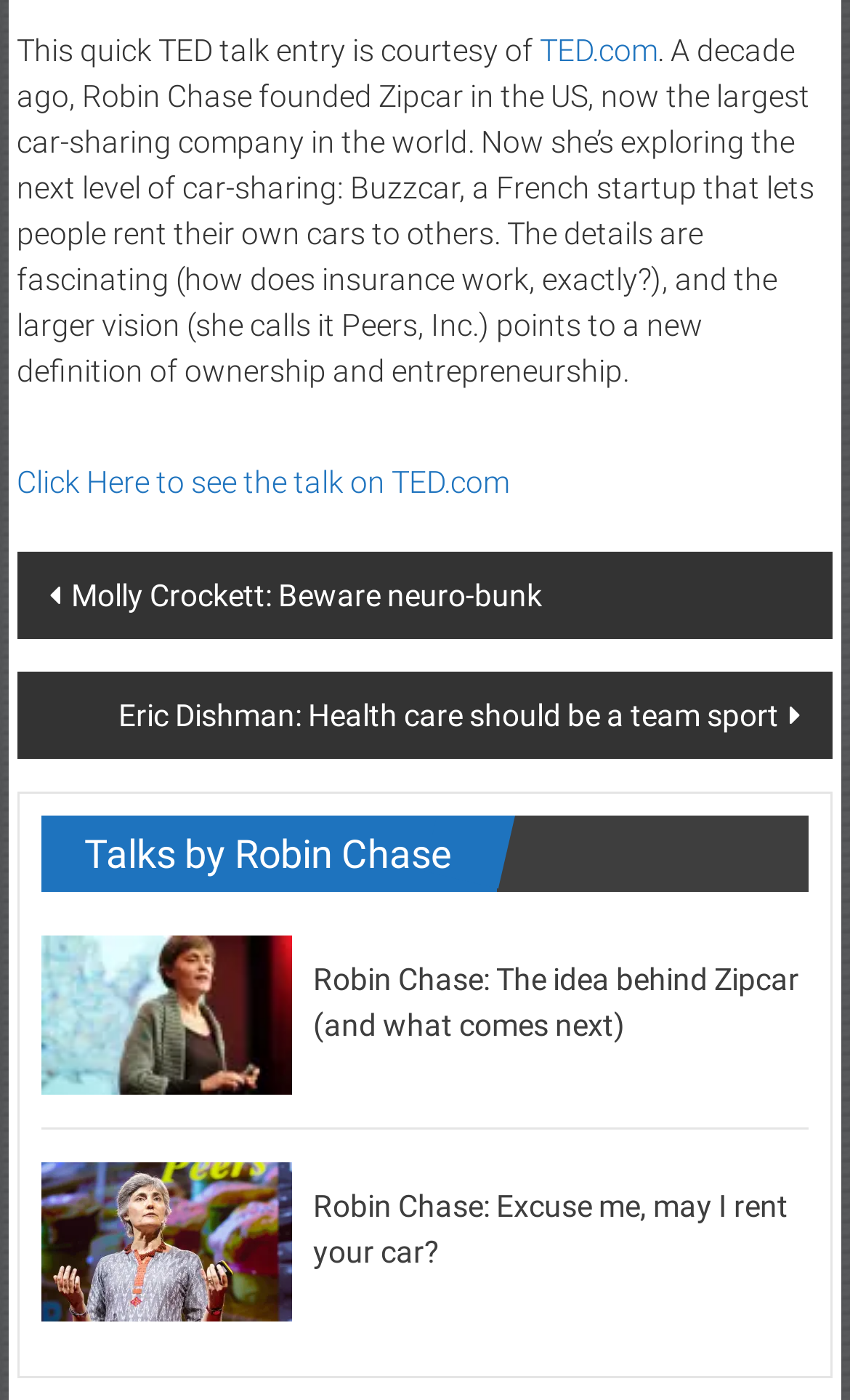What is the name of the concept mentioned by Robin Chase?
Give a one-word or short-phrase answer derived from the screenshot.

Peers, Inc.